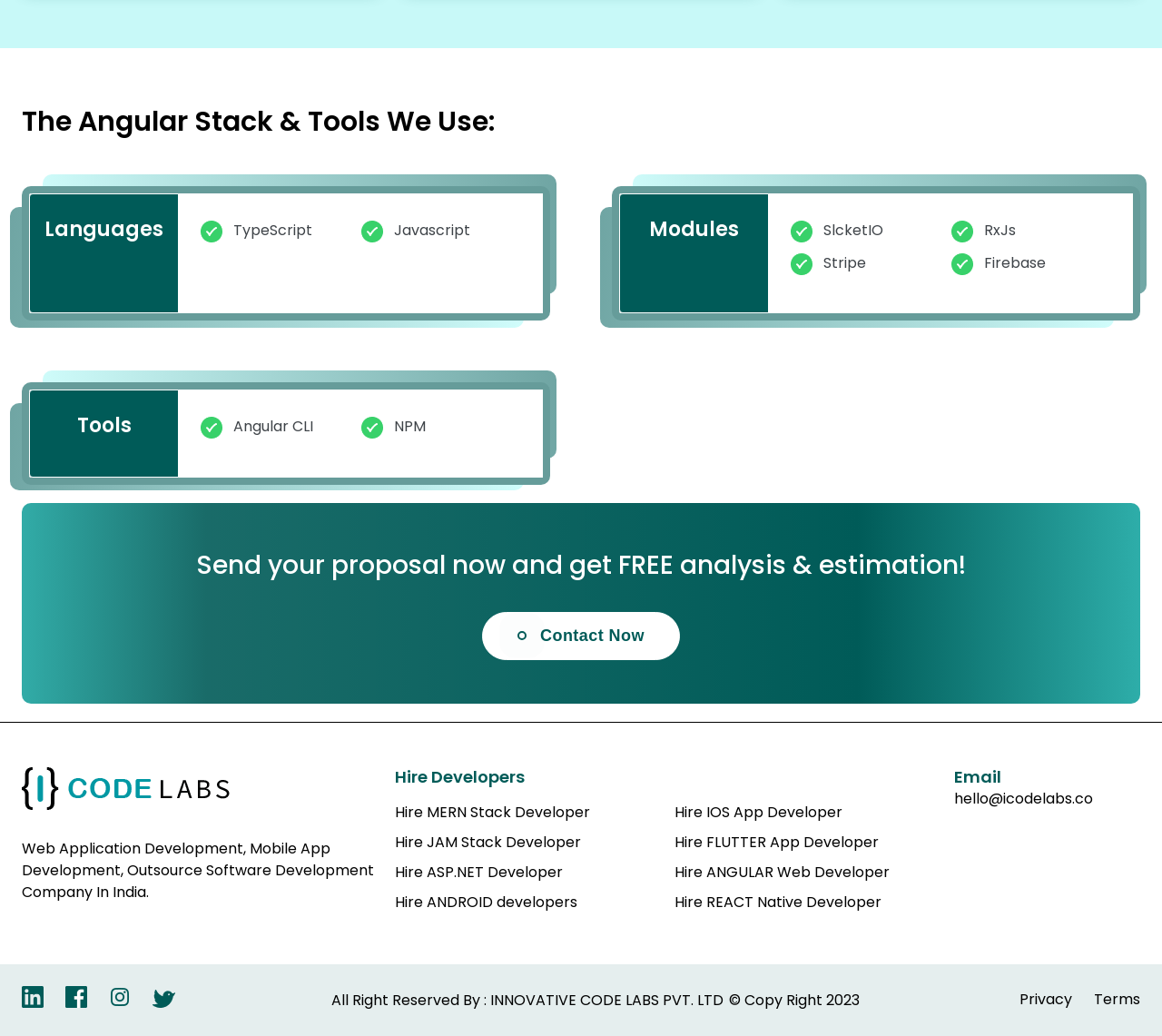Based on the element description Hire ANDROID developers, identify the bounding box coordinates for the UI element. The coordinates should be in the format (top-left x, top-left y, bottom-right x, bottom-right y) and within the 0 to 1 range.

[0.34, 0.86, 0.497, 0.88]